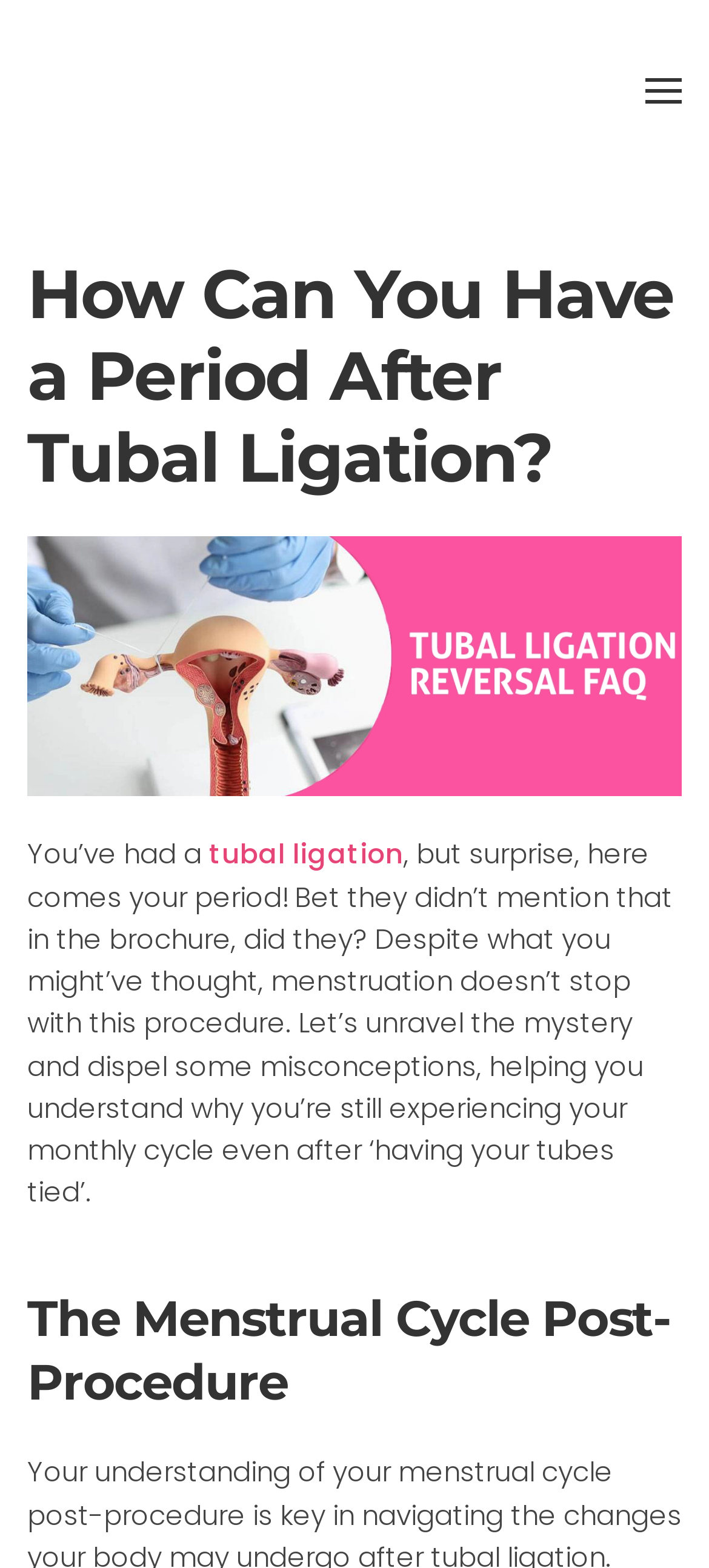Please extract the primary headline from the webpage.

How Can You Have a Period After Tubal Ligation?